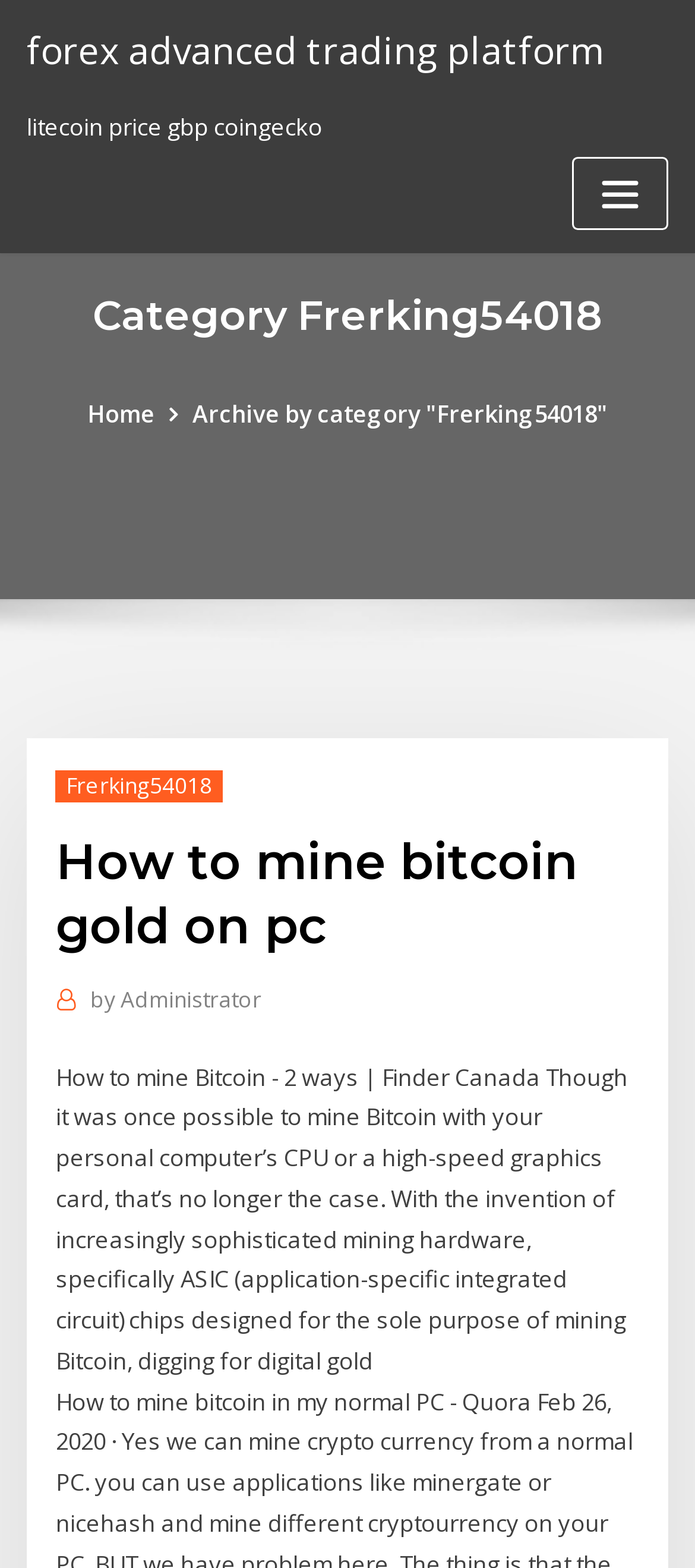Please provide a short answer using a single word or phrase for the question:
What is the author of the article?

Administrator